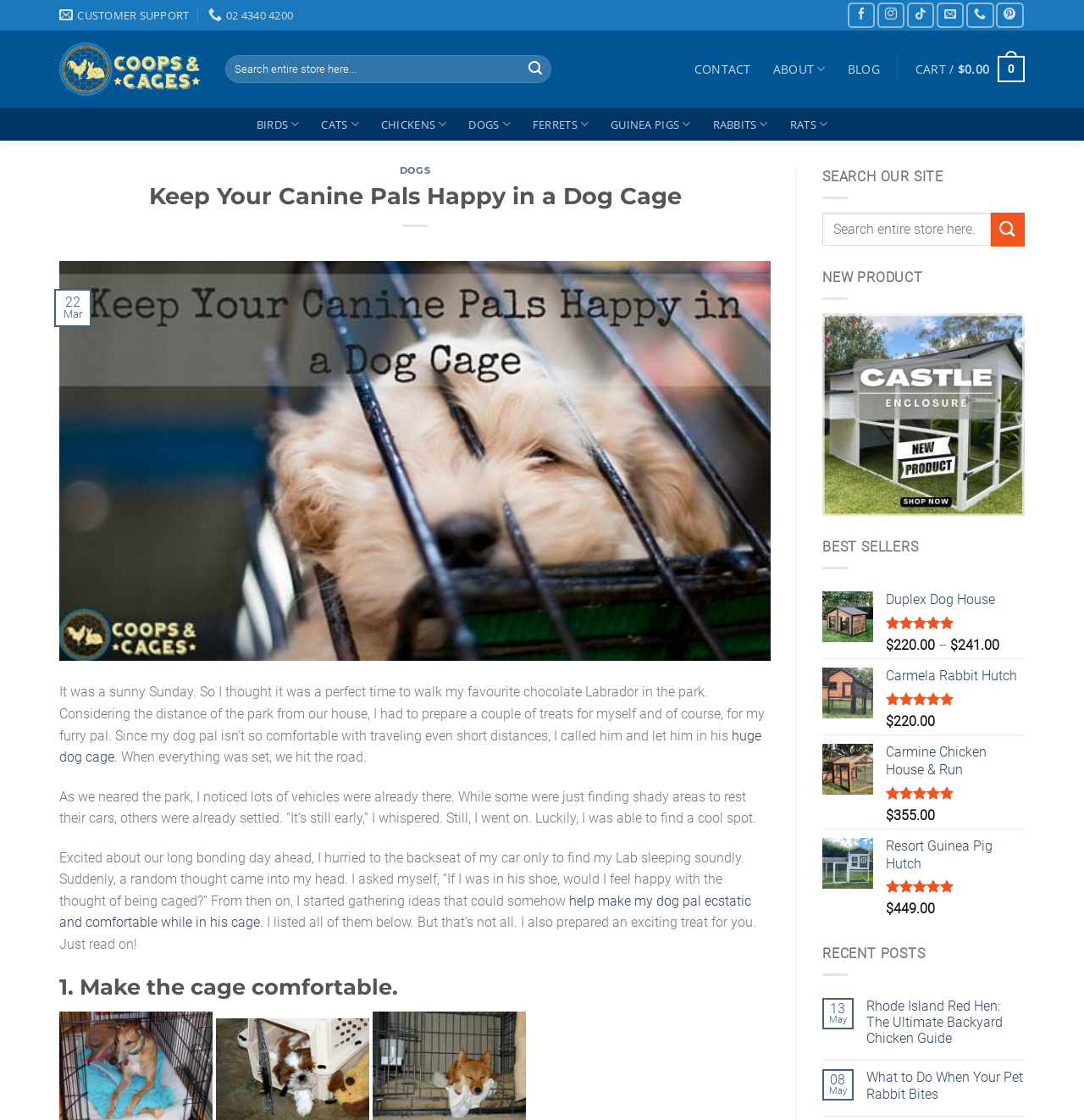Given the content of the image, can you provide a detailed answer to the question?
What is the purpose of the search bar?

I determined the purpose of the search bar by looking at the text 'Search for:' and the search box, which suggests that the search bar is used to search for products or content on the website.